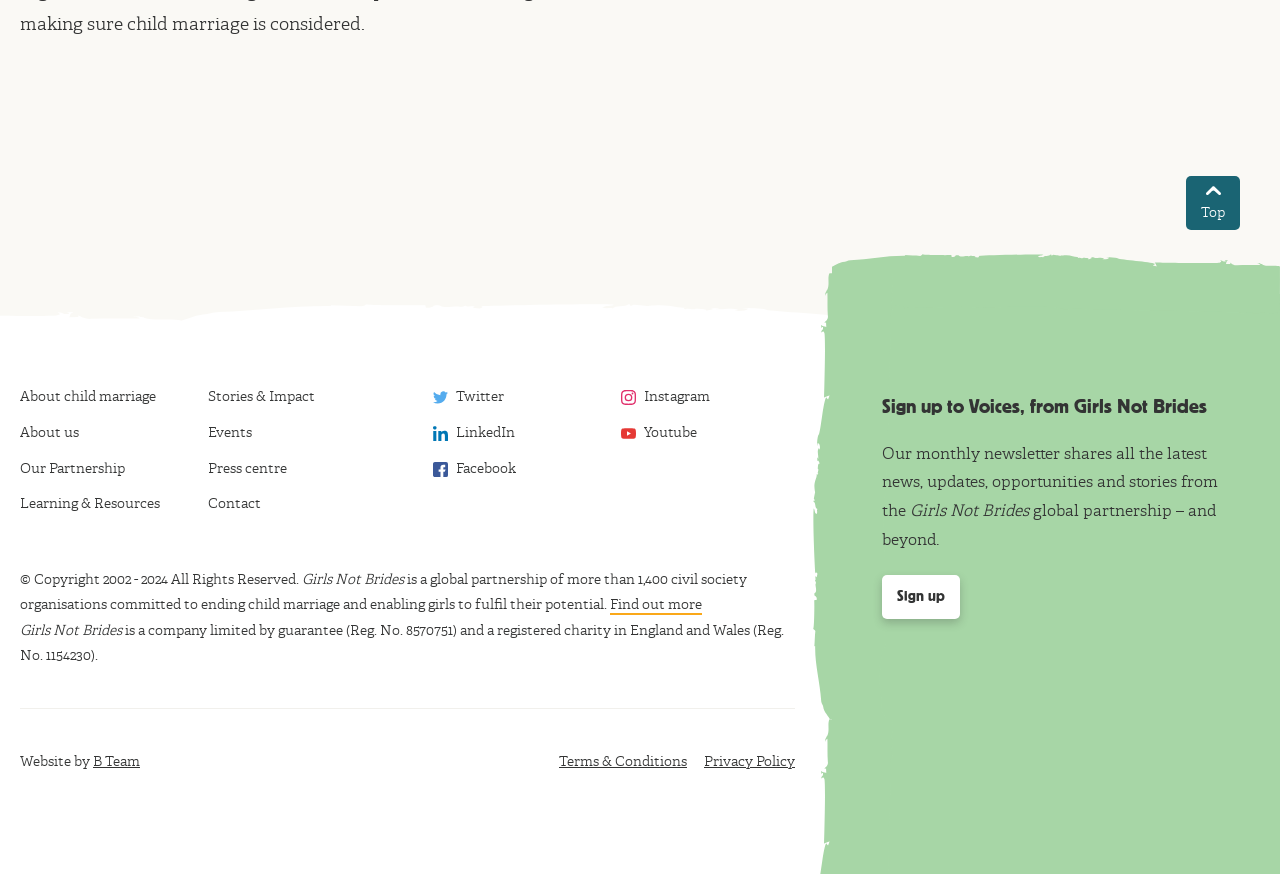Respond to the question below with a concise word or phrase:
What is the year range of the copyright mentioned on the webpage?

2002 - 2024